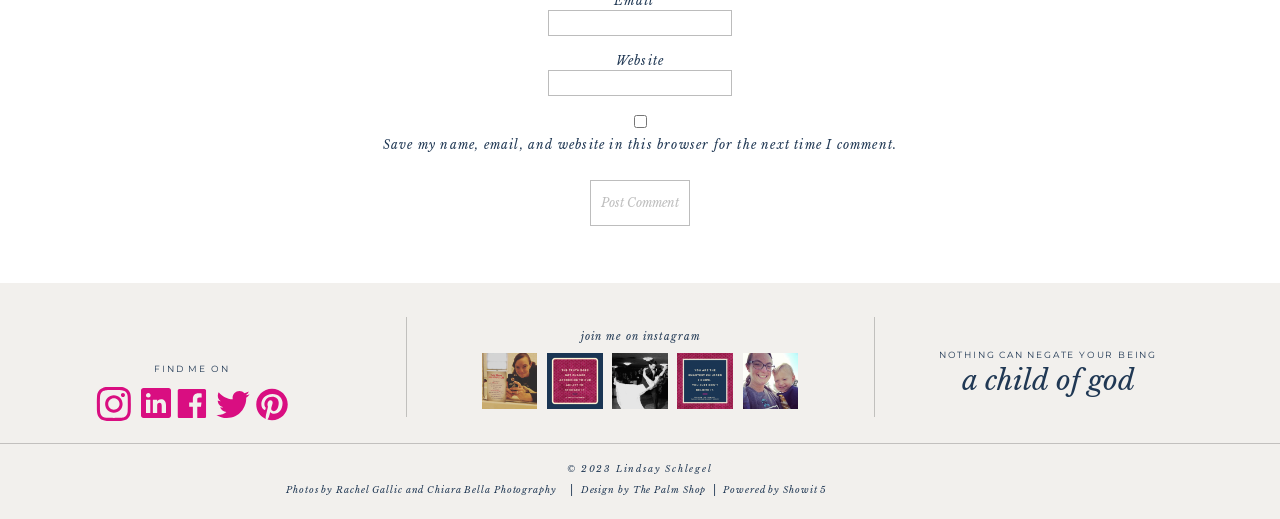Please identify the bounding box coordinates of the element's region that I should click in order to complete the following instruction: "Enter email address". The bounding box coordinates consist of four float numbers between 0 and 1, i.e., [left, top, right, bottom].

[0.428, 0.02, 0.572, 0.07]